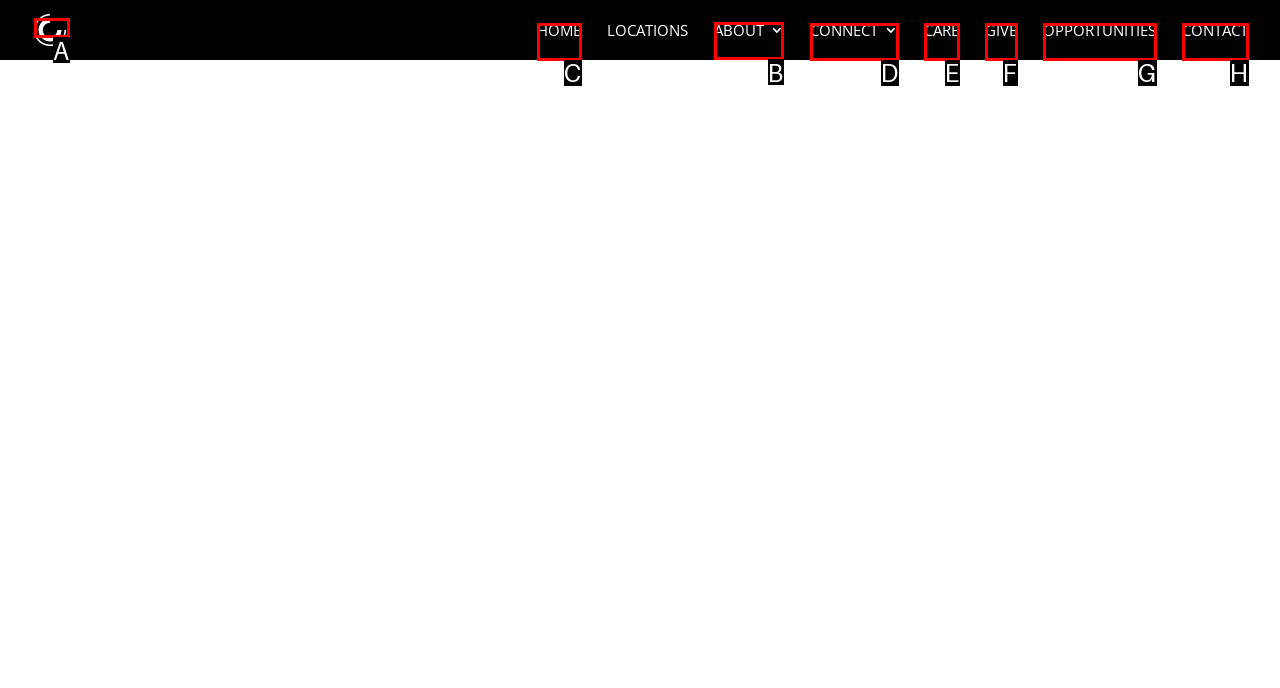Select the letter of the UI element you need to click on to fulfill this task: learn about the church. Write down the letter only.

B